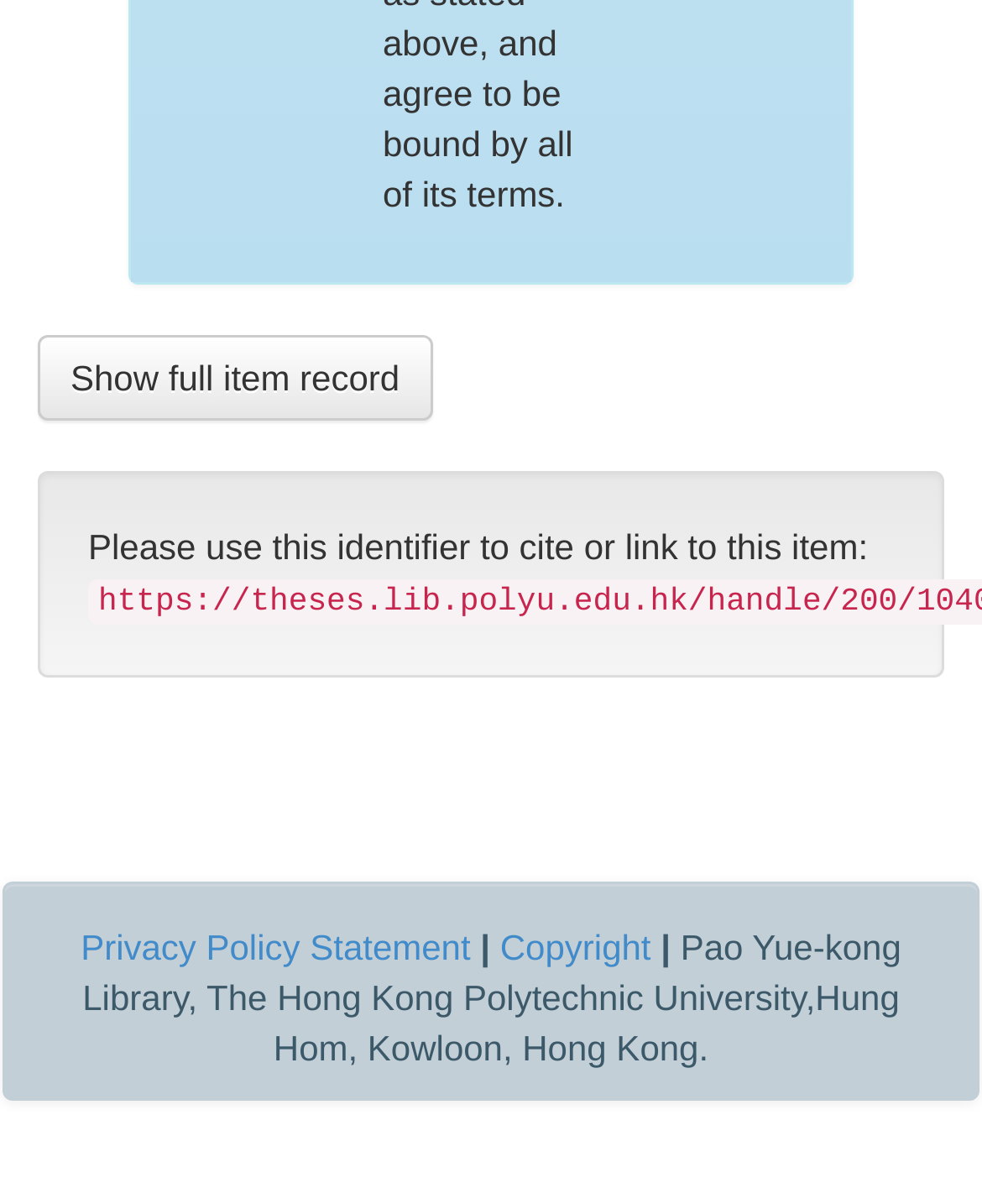Calculate the bounding box coordinates of the UI element given the description: "Show full item record".

[0.038, 0.278, 0.44, 0.349]